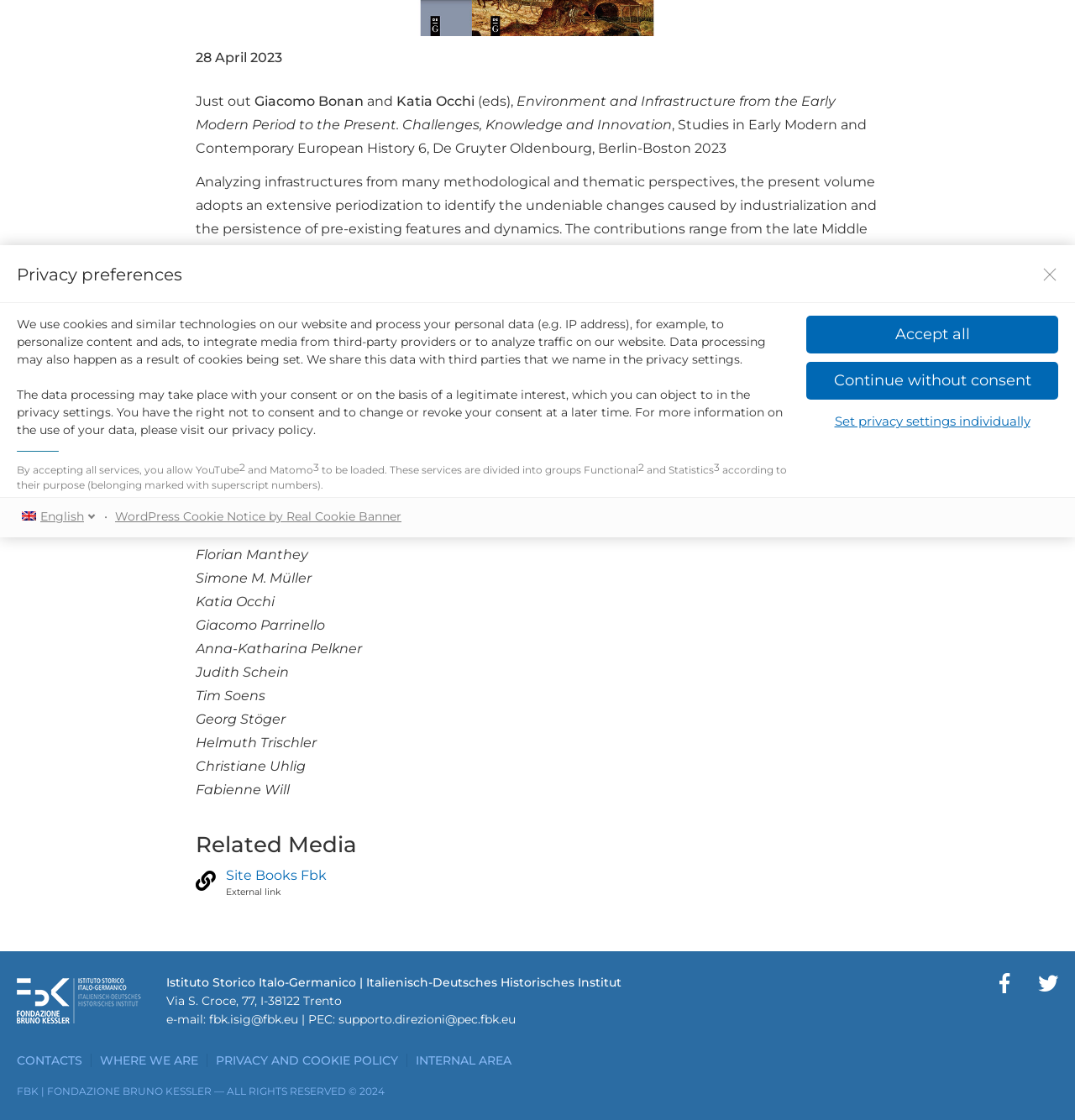Locate and provide the bounding box coordinates for the HTML element that matches this description: "Continue without consent".

[0.75, 0.323, 0.984, 0.357]